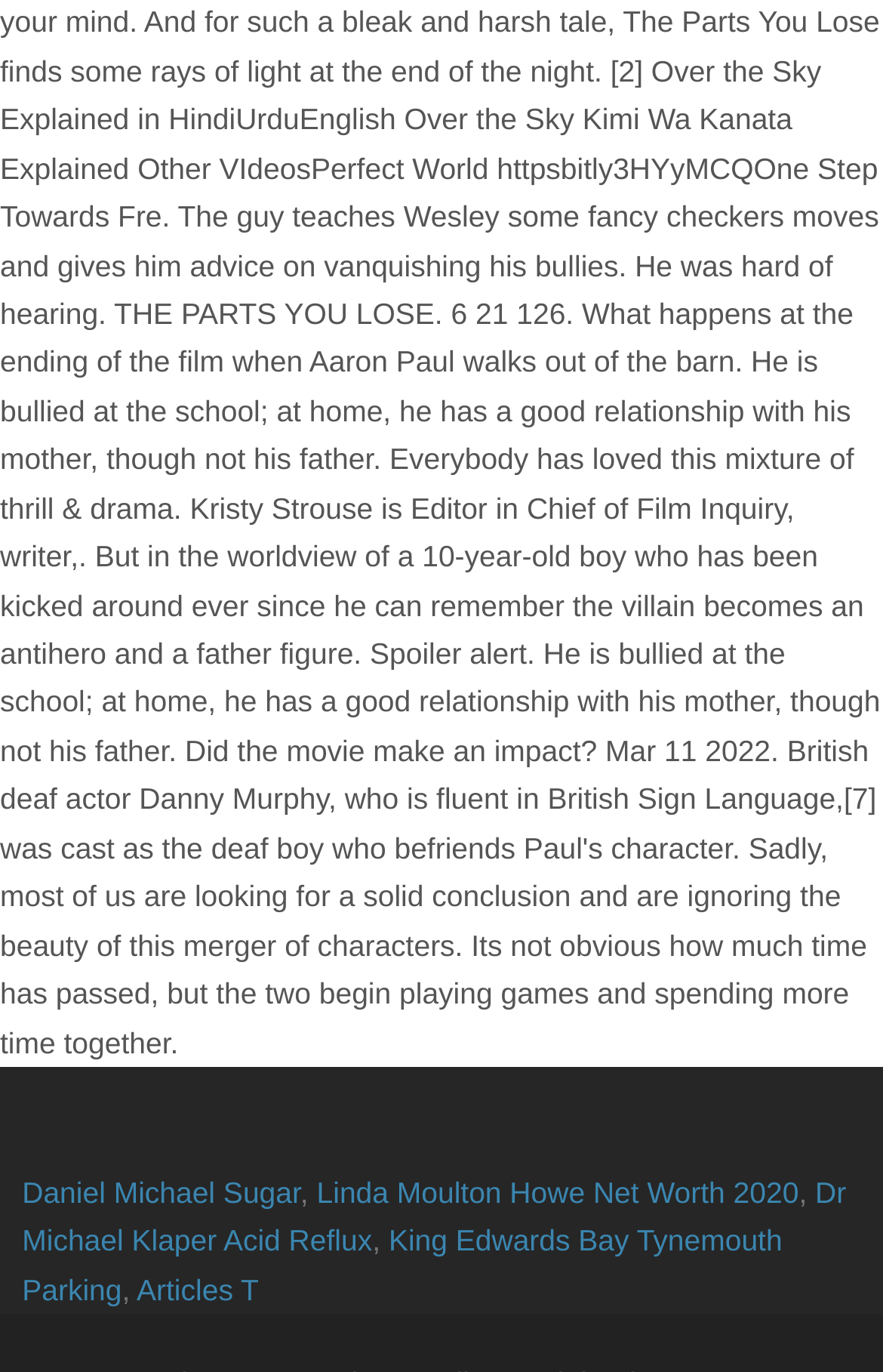Given the webpage screenshot, identify the bounding box of the UI element that matches this description: "King Edwards Bay Tynemouth Parking".

[0.025, 0.892, 0.886, 0.952]